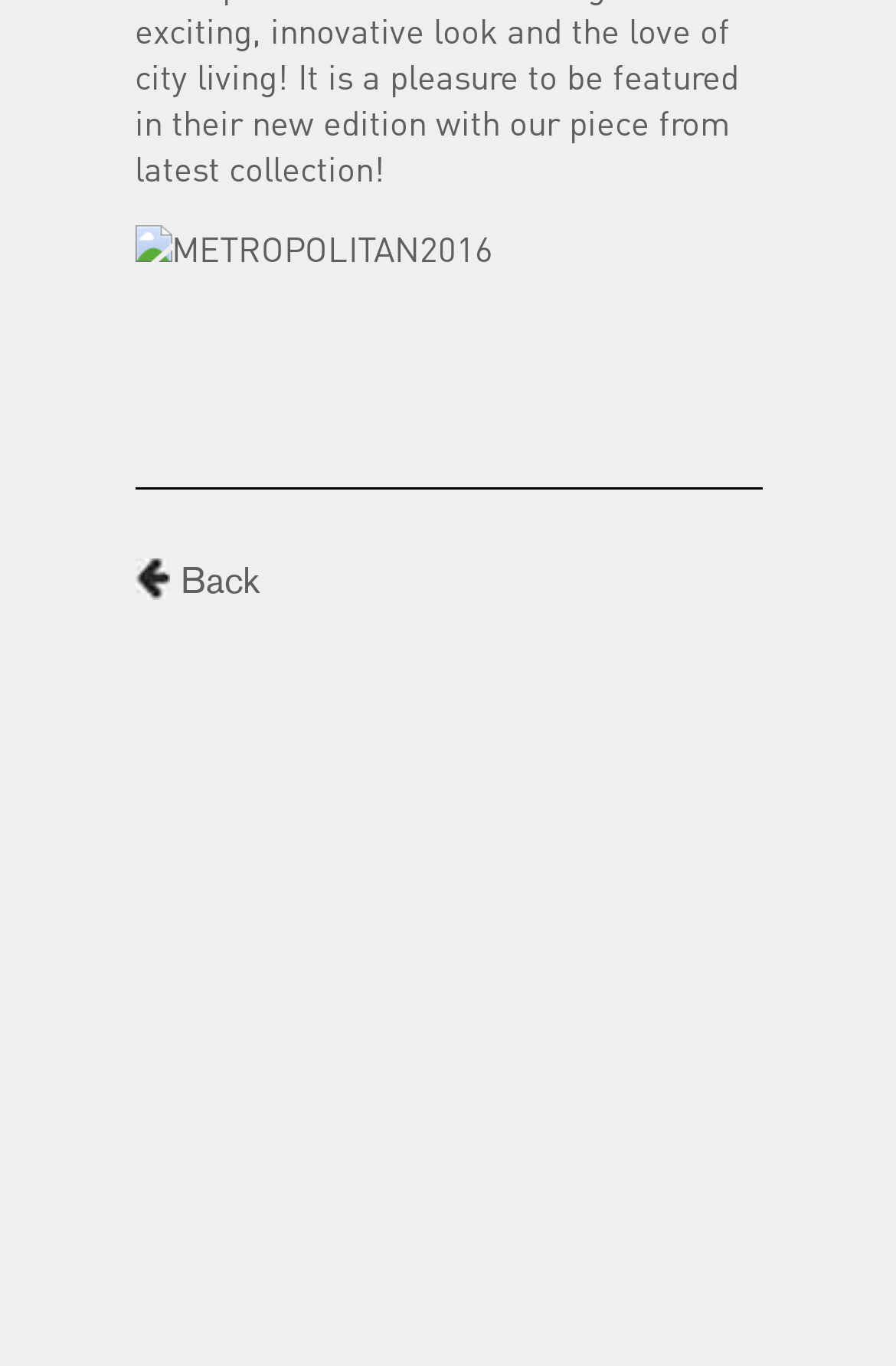Show the bounding box coordinates for the HTML element as described: "Back".

[0.15, 0.408, 0.288, 0.44]